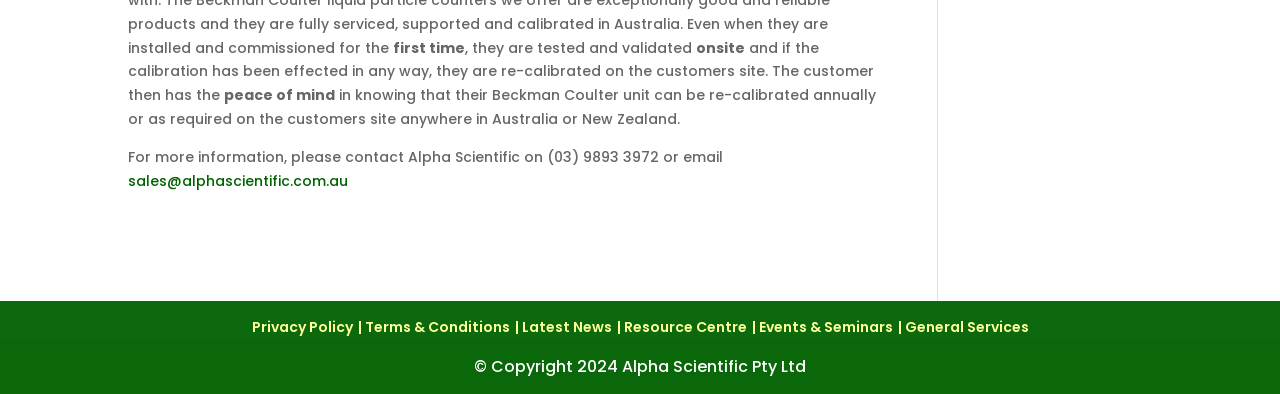What is the copyright year?
Look at the image and answer the question with a single word or phrase.

2024